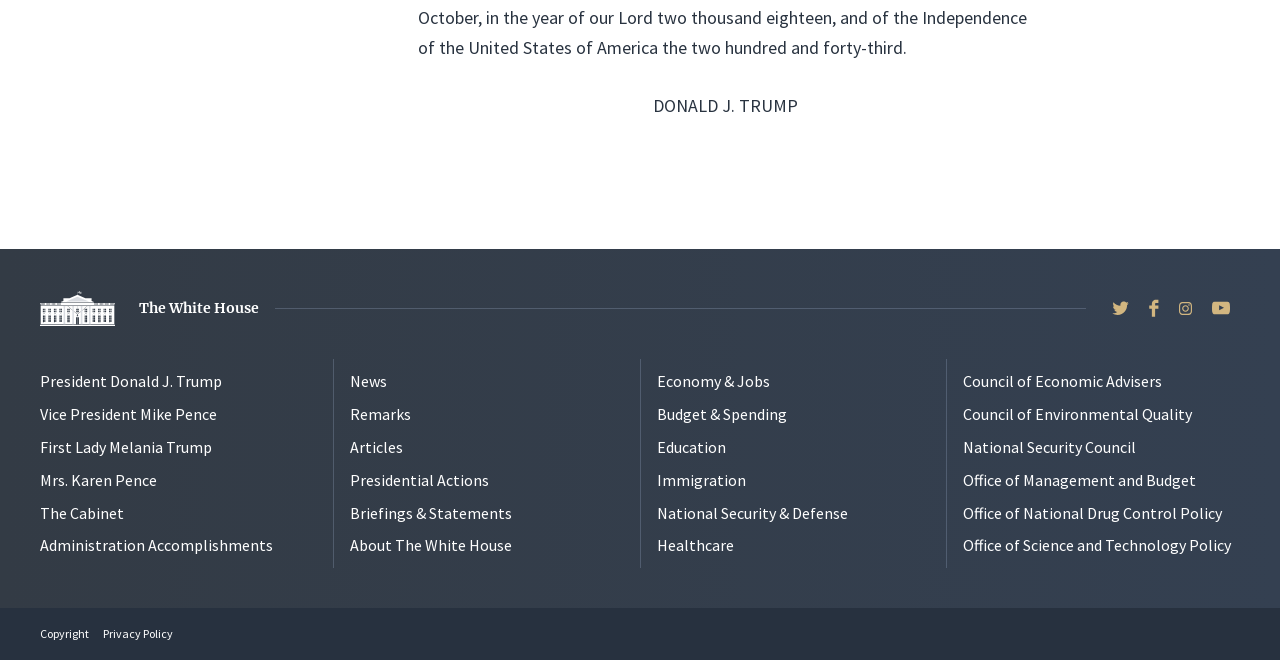How many social media links are there?
Answer the question with a single word or phrase derived from the image.

4